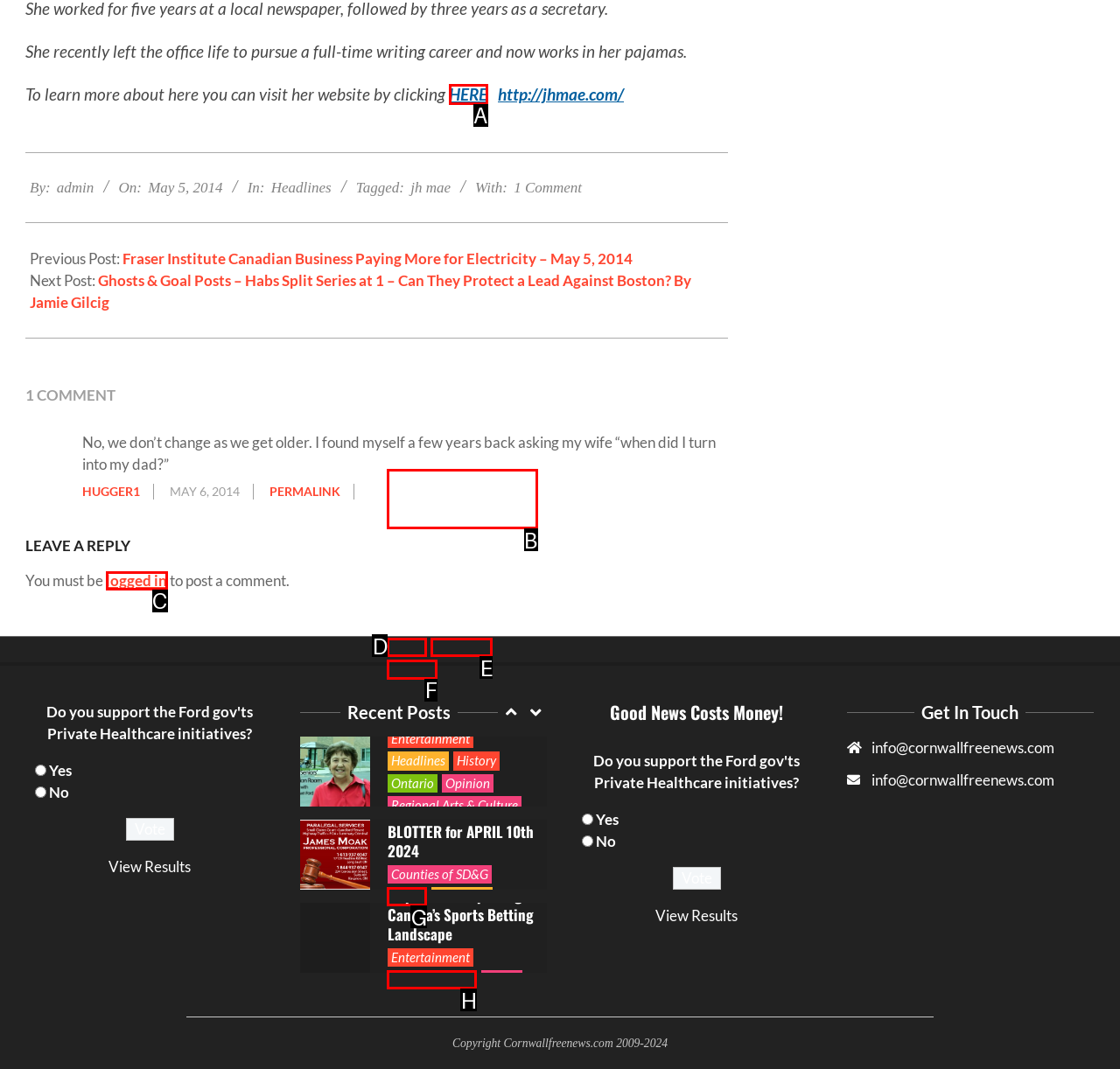Please indicate which HTML element should be clicked to fulfill the following task: View the recent post 'SD&G OPP POLICE BLOTTER for APRIL 10th 2024'. Provide the letter of the selected option.

B